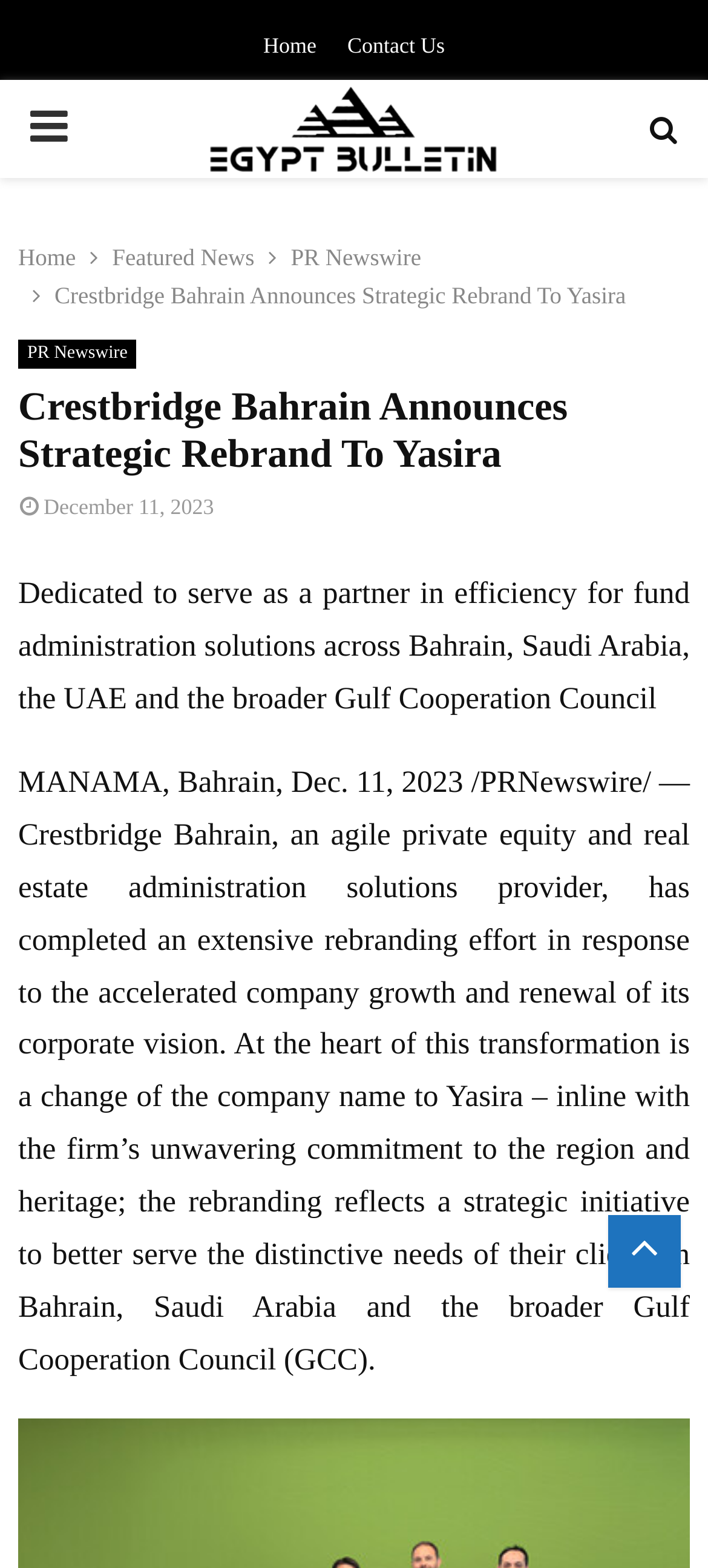Please identify the bounding box coordinates of the element that needs to be clicked to perform the following instruction: "Click the Home link".

[0.372, 0.019, 0.447, 0.039]